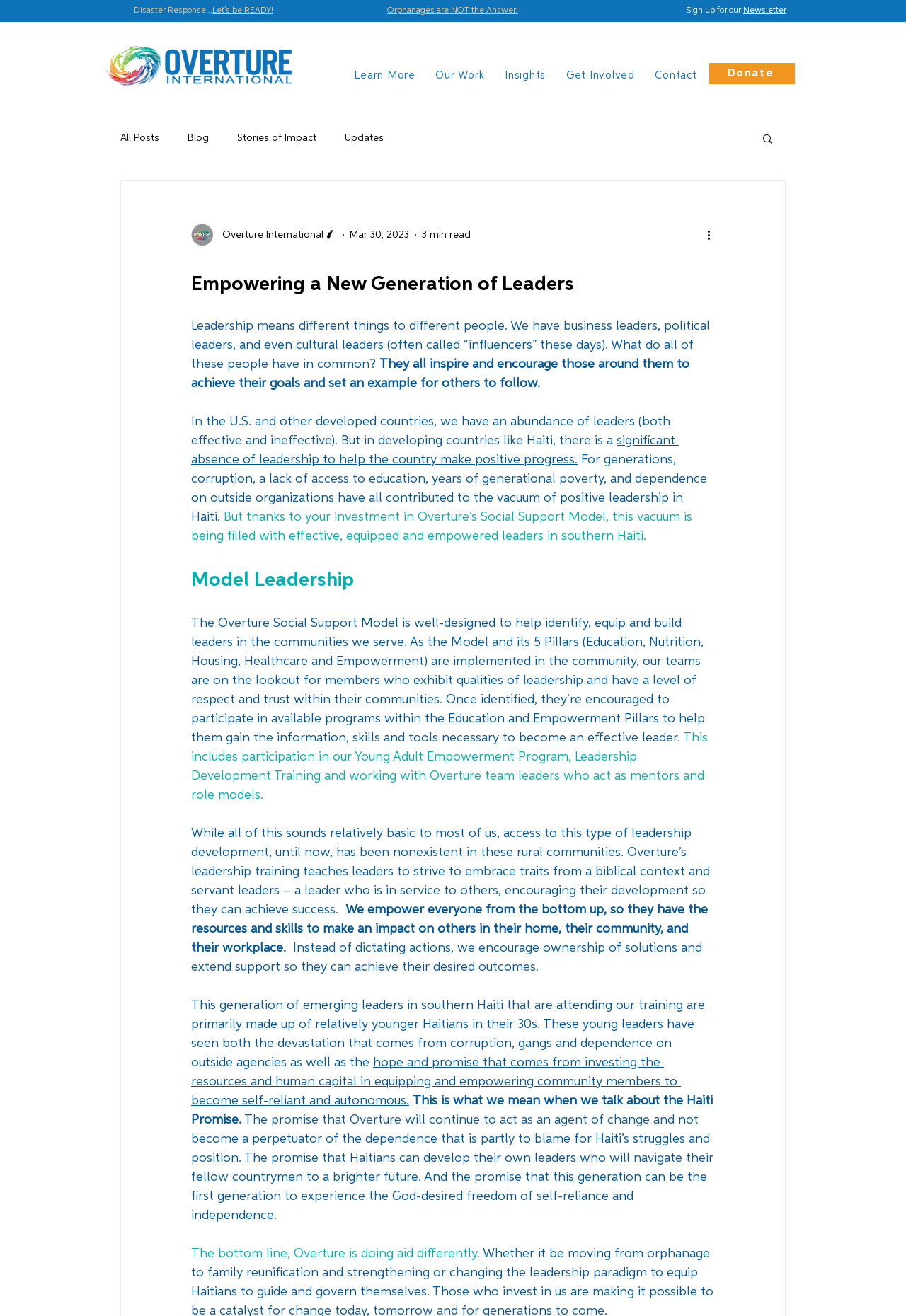What is the topic of the article?
Identify the answer in the screenshot and reply with a single word or phrase.

Leadership